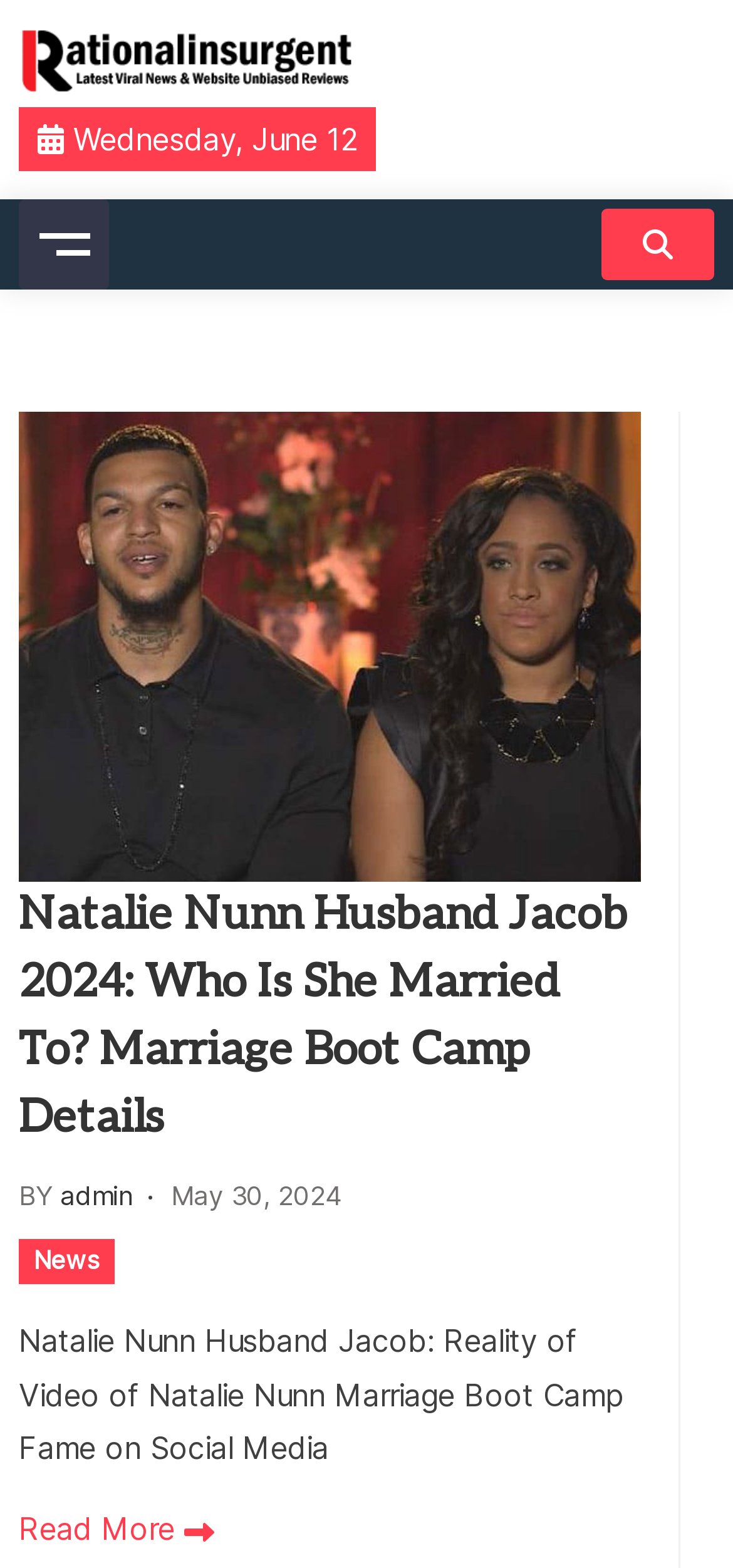Answer the following inquiry with a single word or phrase:
What is the title of the latest article?

Natalie Nunn Husband Jacob 2024: Who Is She Married To? Marriage Boot Camp Details